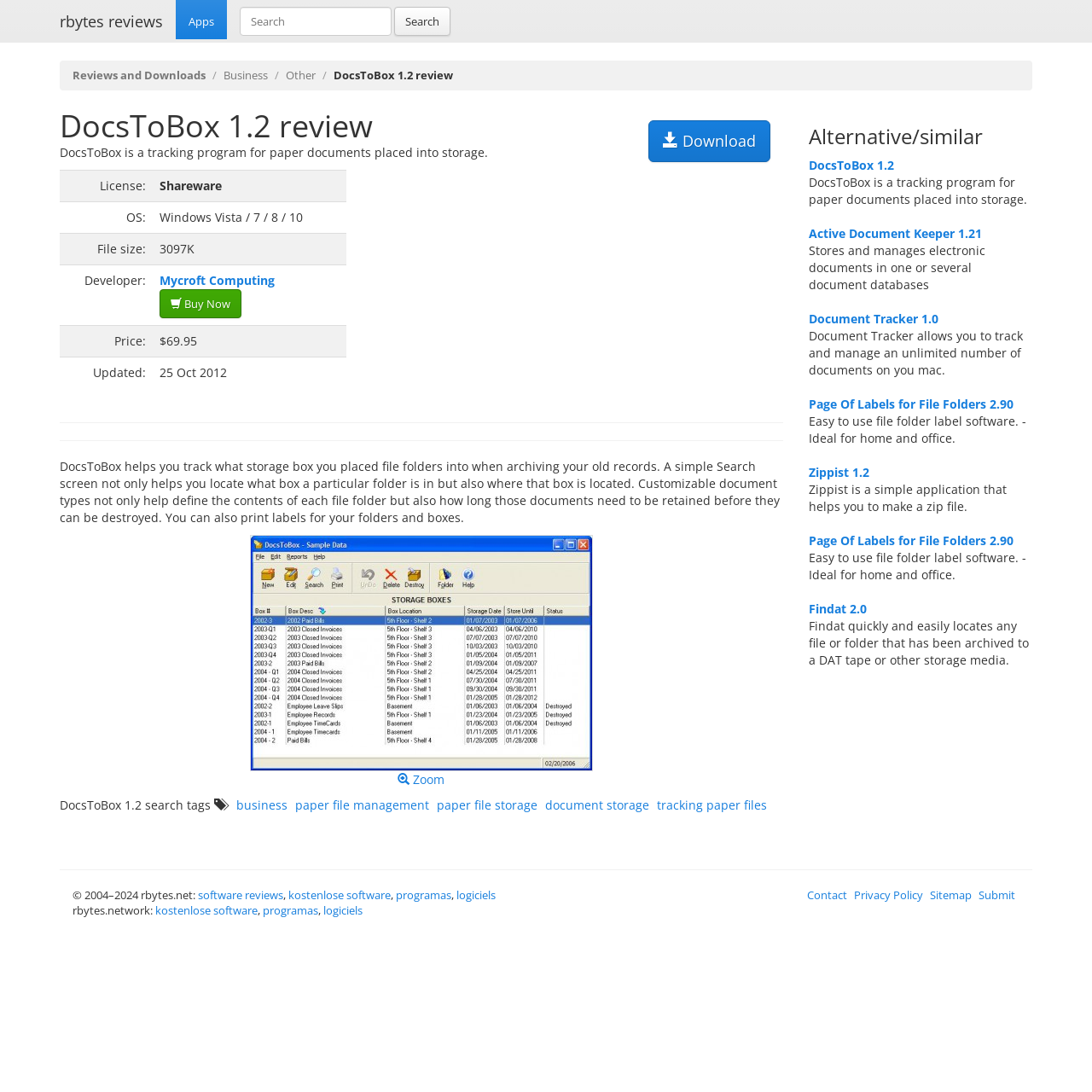Provide the bounding box coordinates of the section that needs to be clicked to accomplish the following instruction: "Search for DocsToBox."

[0.22, 0.006, 0.359, 0.033]